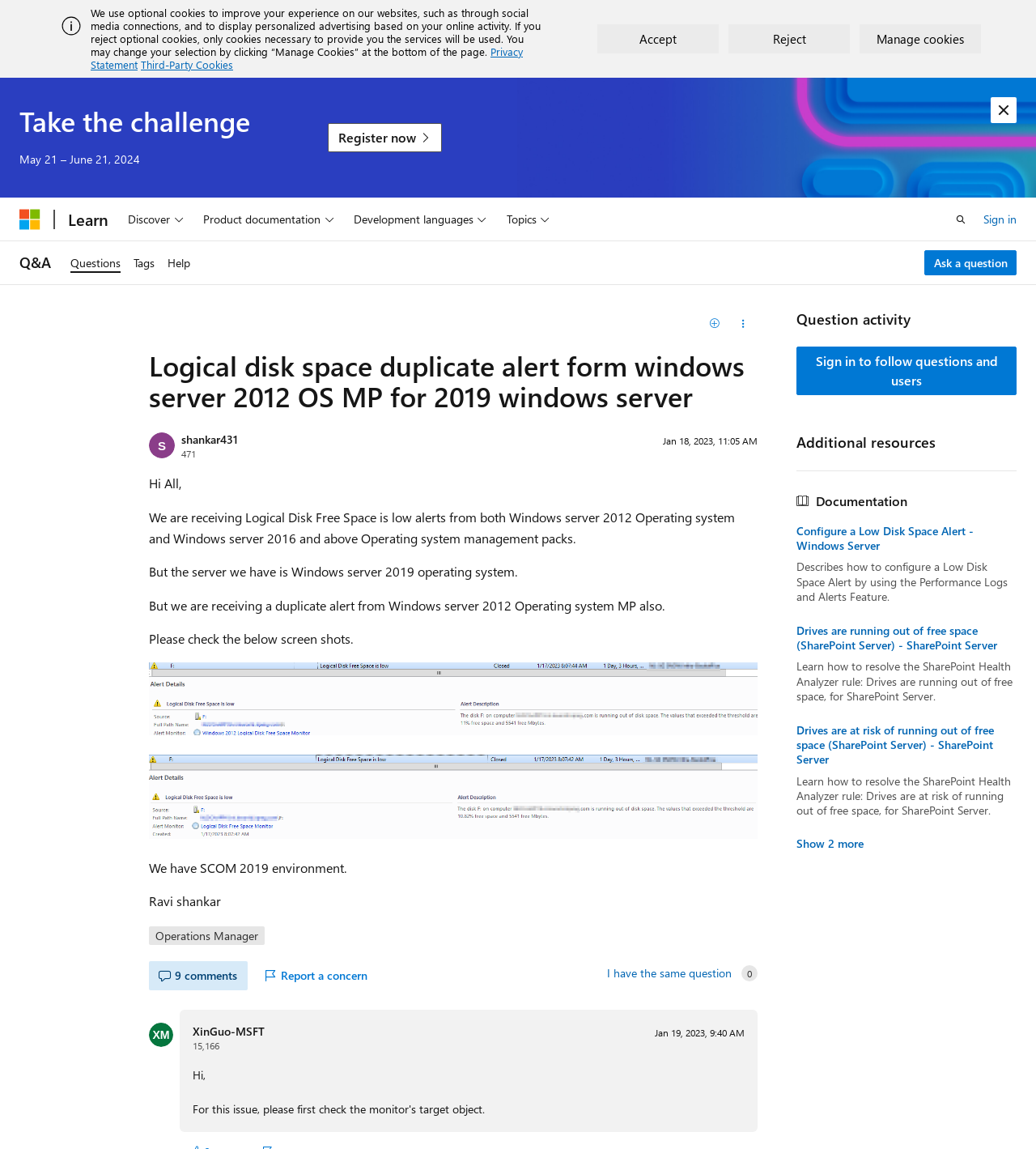Please specify the coordinates of the bounding box for the element that should be clicked to carry out this instruction: "Click the 'Q&A' link". The coordinates must be four float numbers between 0 and 1, formatted as [left, top, right, bottom].

[0.019, 0.216, 0.049, 0.242]